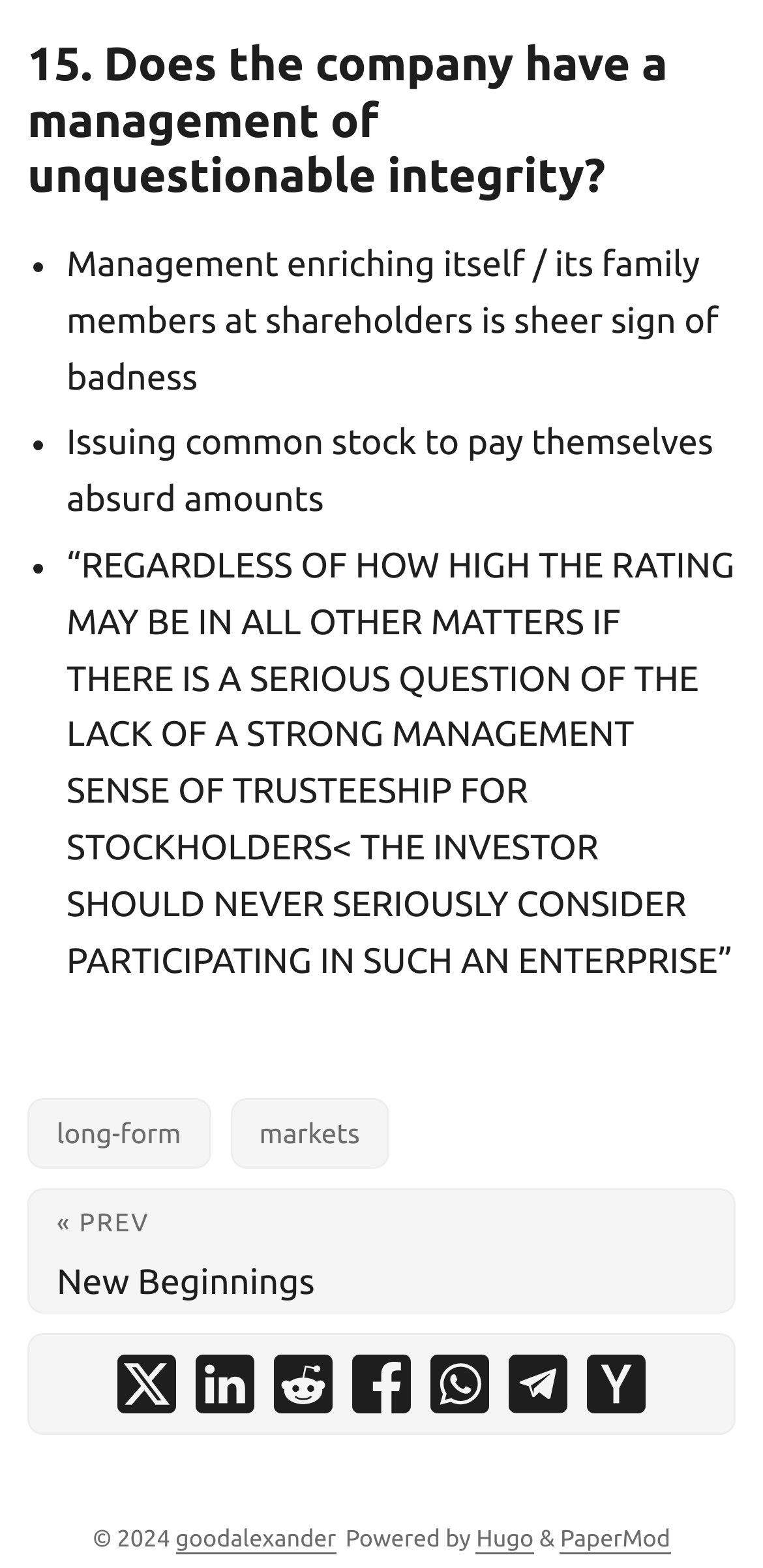Please identify the bounding box coordinates of the area that needs to be clicked to follow this instruction: "Visit 'goodalexander' website".

[0.23, 0.974, 0.441, 0.992]